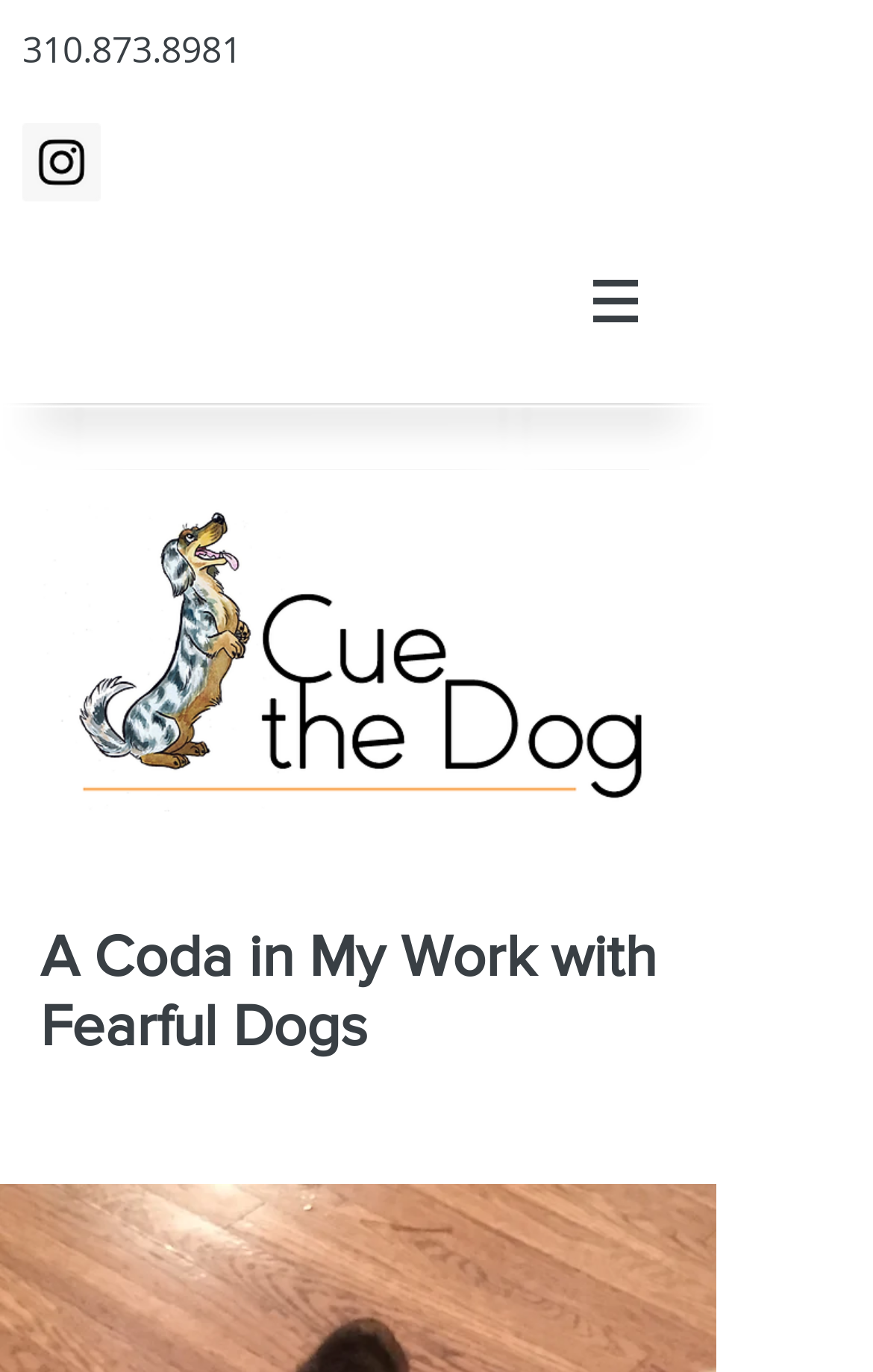Look at the image and write a detailed answer to the question: 
What is the purpose of the webpage?

Based on the content of the webpage, it appears to be sharing a personal experience or story about working with fearful dogs, as indicated by the heading 'A Coda in My Work with Fearful Dogs'.